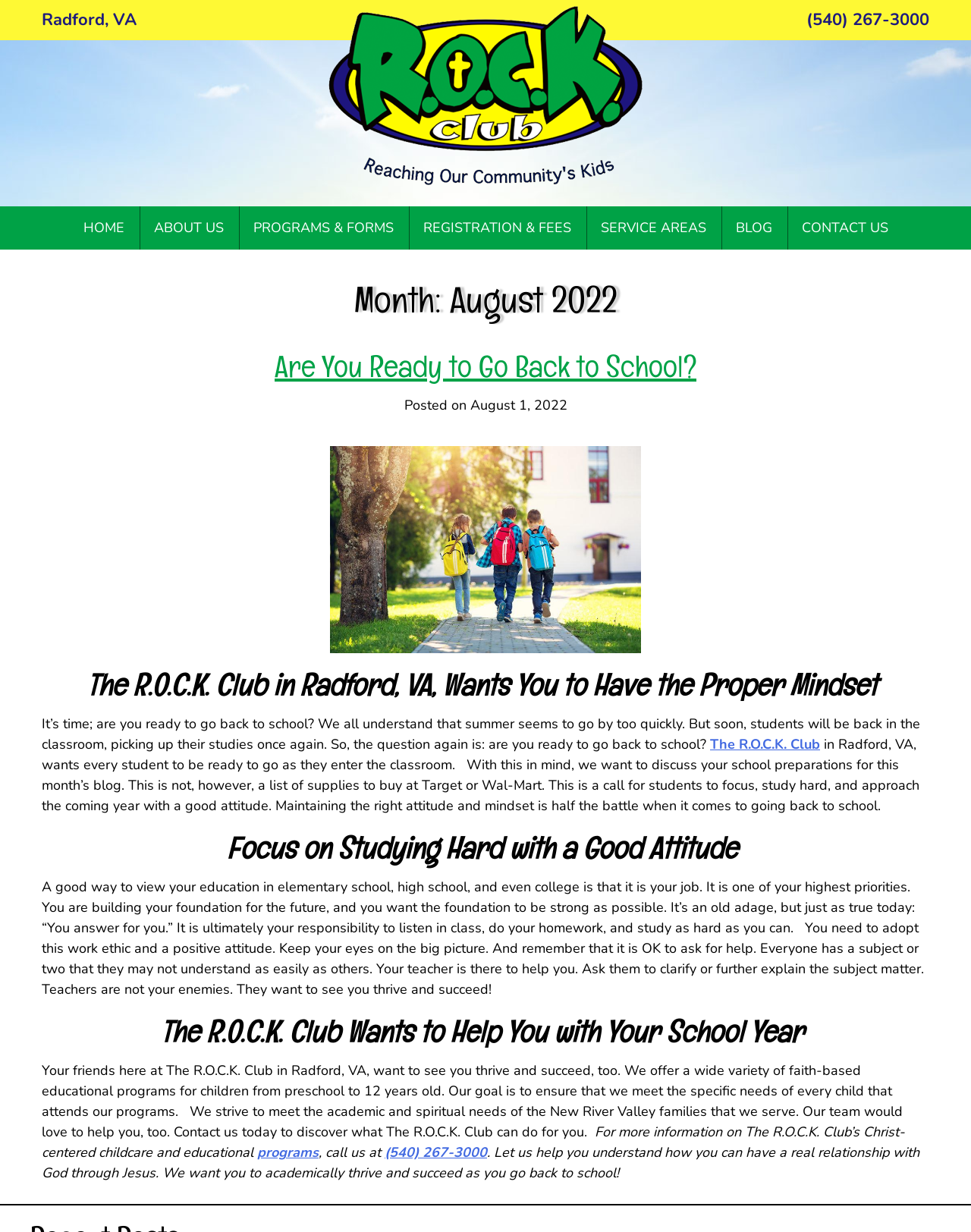Calculate the bounding box coordinates for the UI element based on the following description: "programs". Ensure the coordinates are four float numbers between 0 and 1, i.e., [left, top, right, bottom].

[0.265, 0.928, 0.328, 0.943]